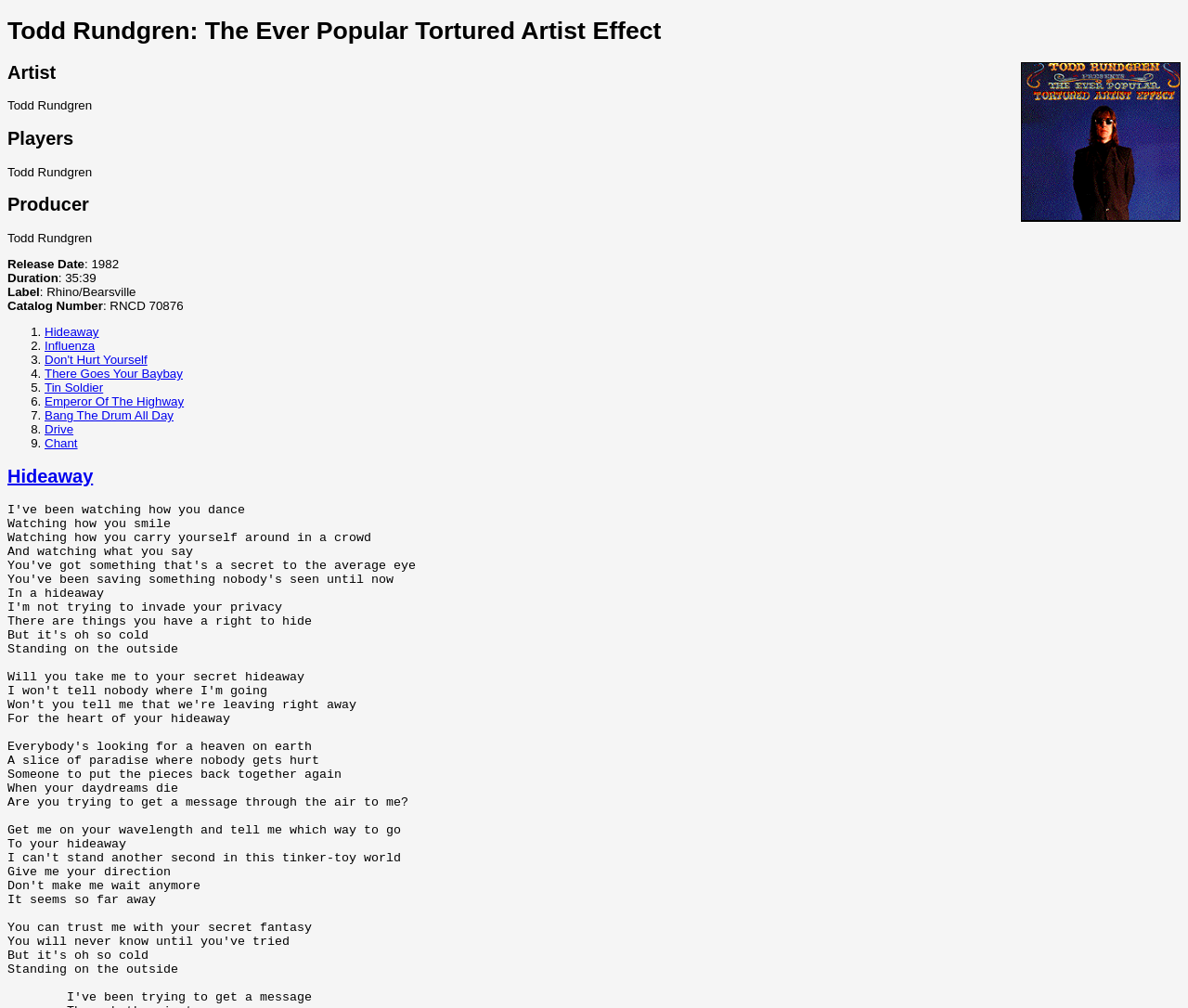Select the bounding box coordinates of the element I need to click to carry out the following instruction: "Register".

None